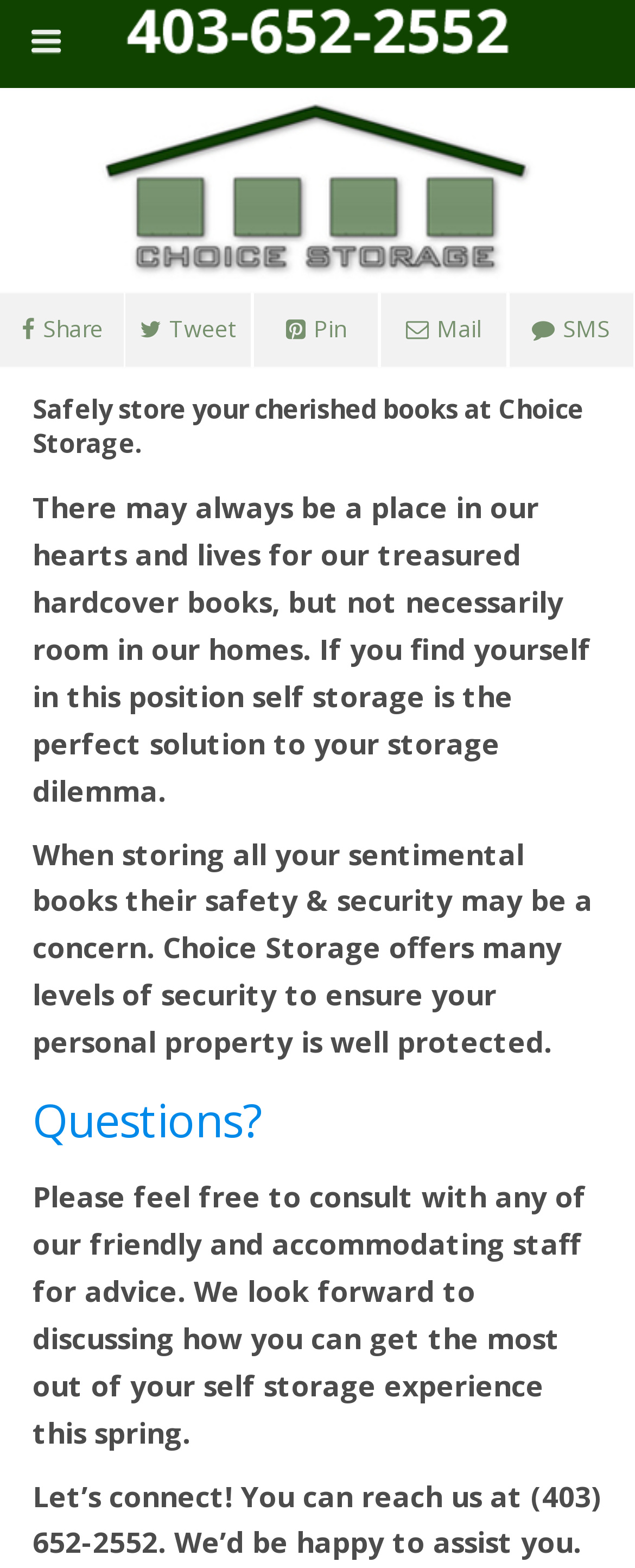Use a single word or phrase to answer the question: How can you reach the staff for advice?

Call (403) 652-2552